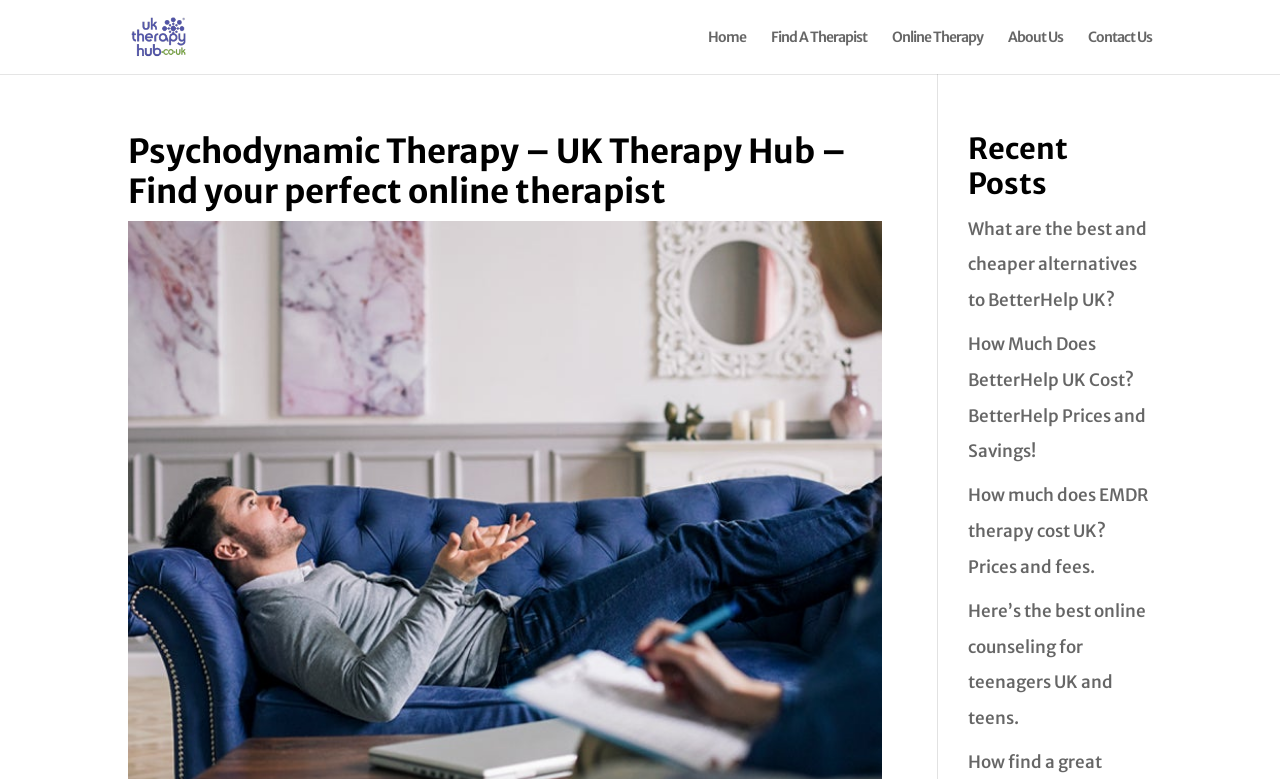Highlight the bounding box coordinates of the region I should click on to meet the following instruction: "Go to the Home page".

[0.553, 0.039, 0.583, 0.095]